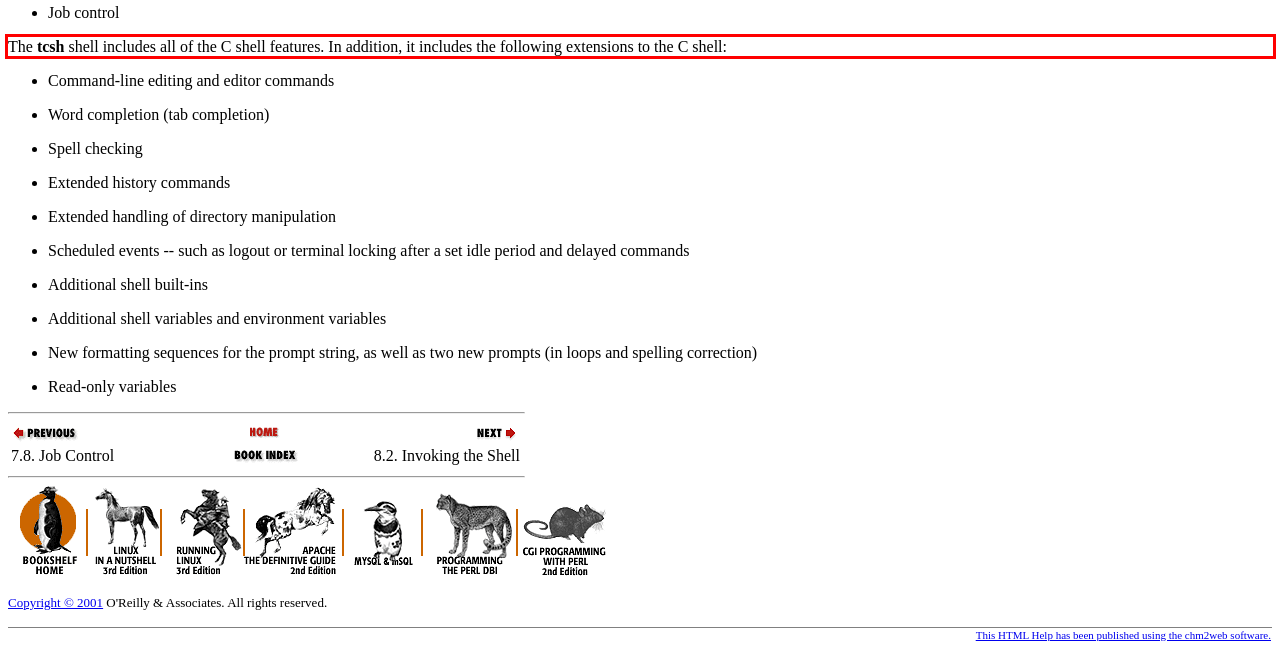Please recognize and transcribe the text located inside the red bounding box in the webpage image.

The tcsh shell includes all of the C shell features. In addition, it includes the following extensions to the C shell: